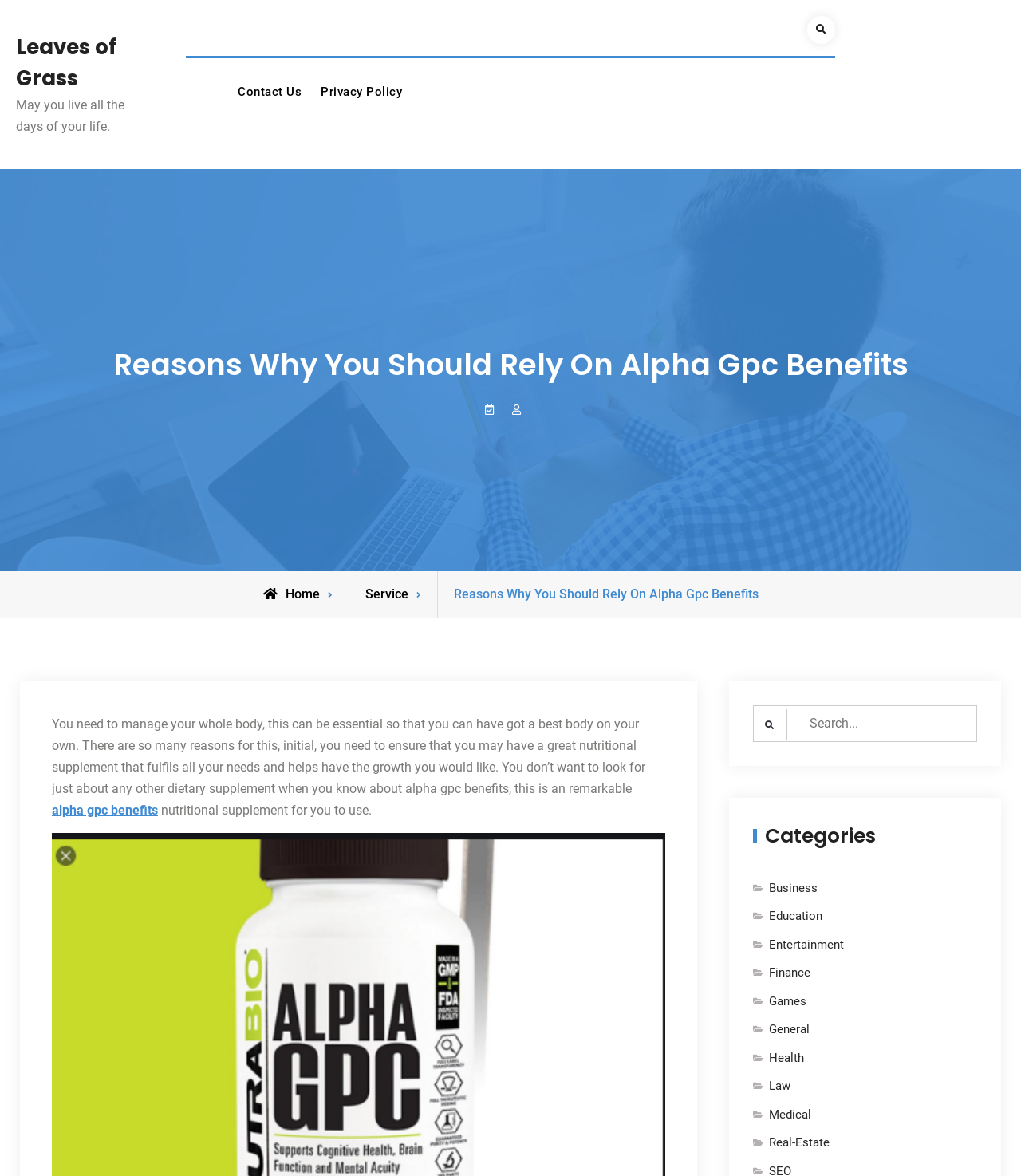Determine the bounding box coordinates of the clickable element to complete this instruction: "View Health category". Provide the coordinates in the format of four float numbers between 0 and 1, [left, top, right, bottom].

[0.753, 0.891, 0.916, 0.908]